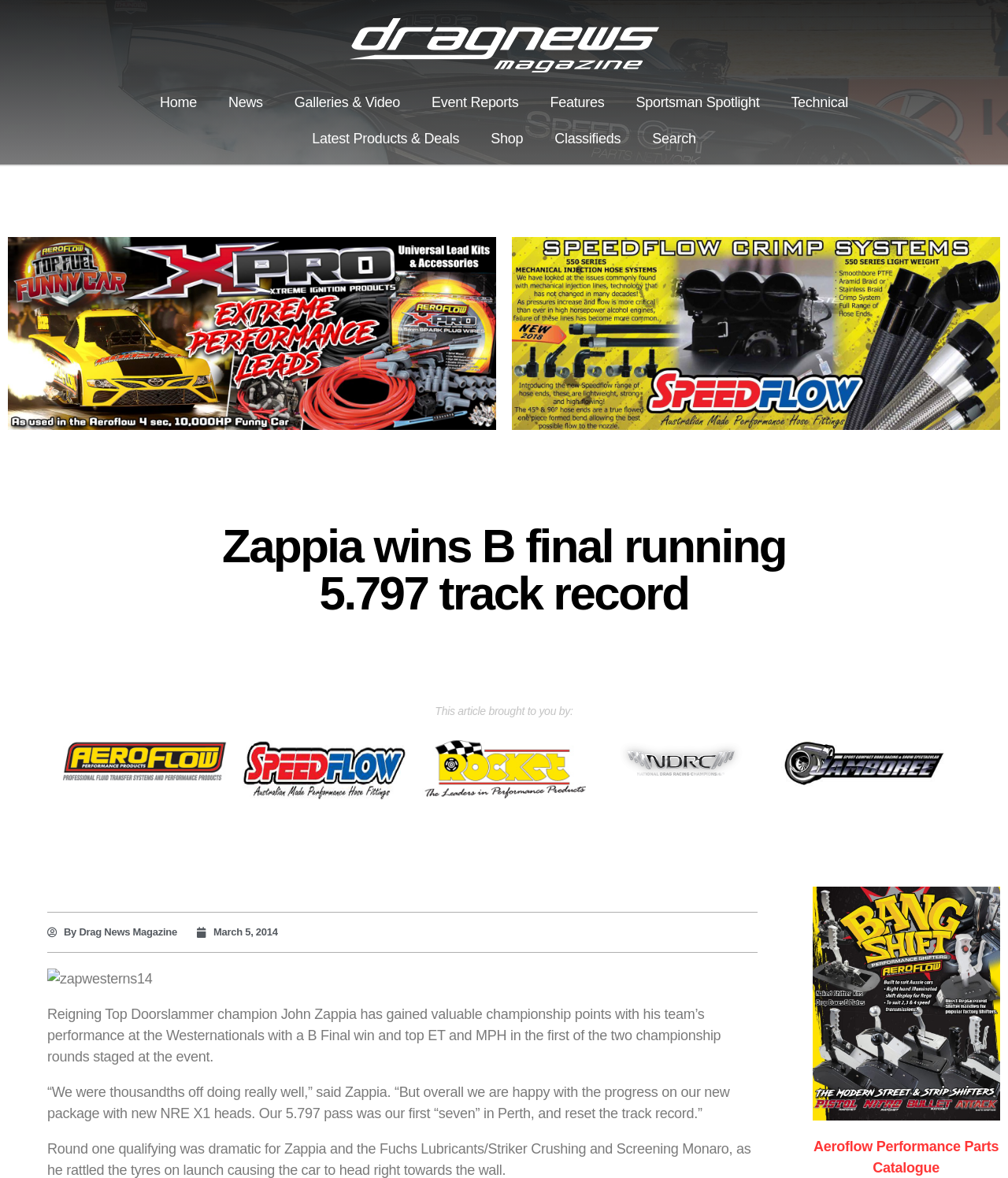Determine the bounding box coordinates of the section to be clicked to follow the instruction: "Click Home". The coordinates should be given as four float numbers between 0 and 1, formatted as [left, top, right, bottom].

[0.143, 0.072, 0.211, 0.102]